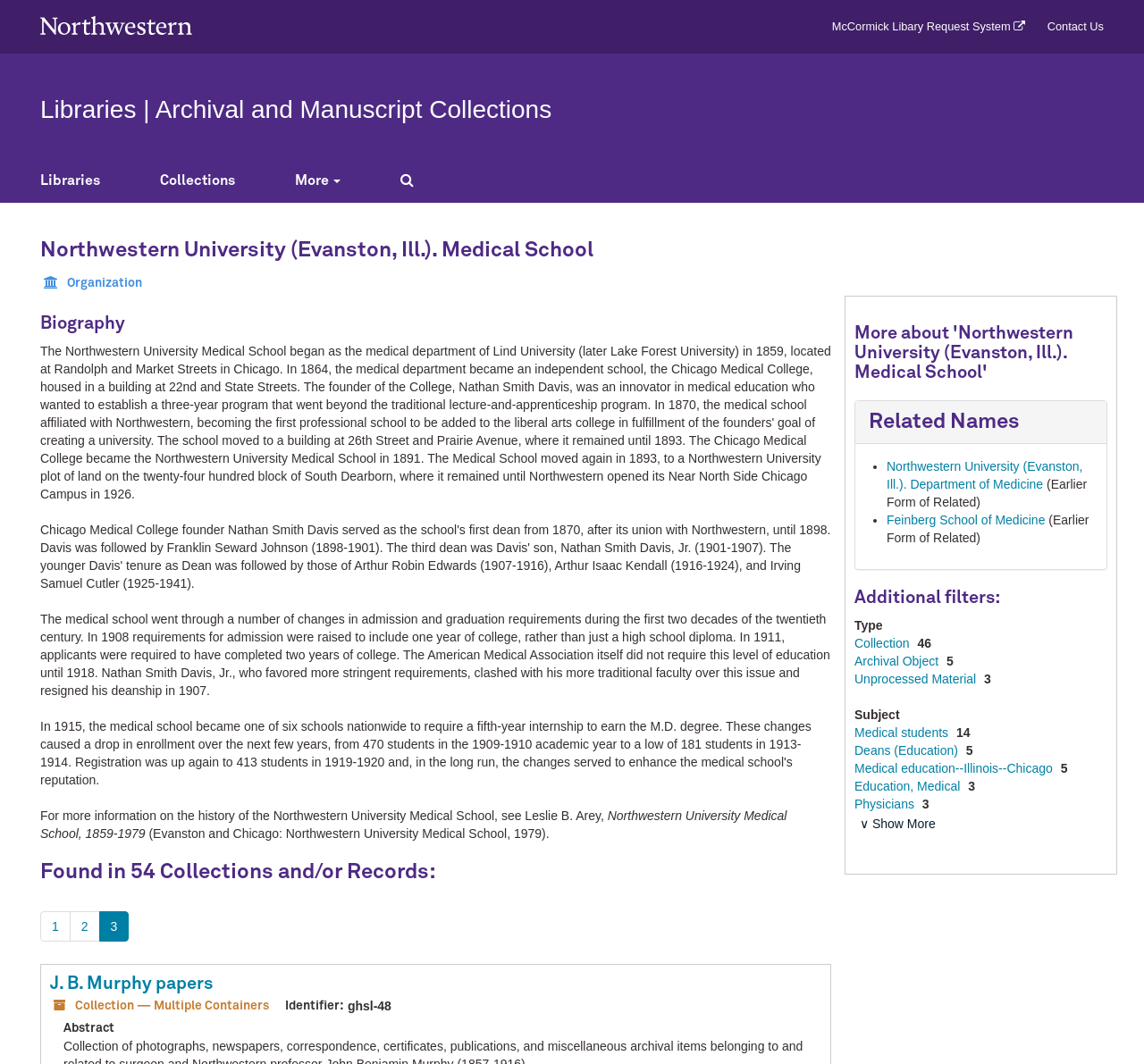Could you indicate the bounding box coordinates of the region to click in order to complete this instruction: "View J. B. Murphy papers".

[0.044, 0.916, 0.186, 0.932]